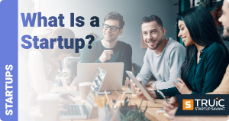What is the theme of the image?
Answer the question with a single word or phrase, referring to the image.

Startup